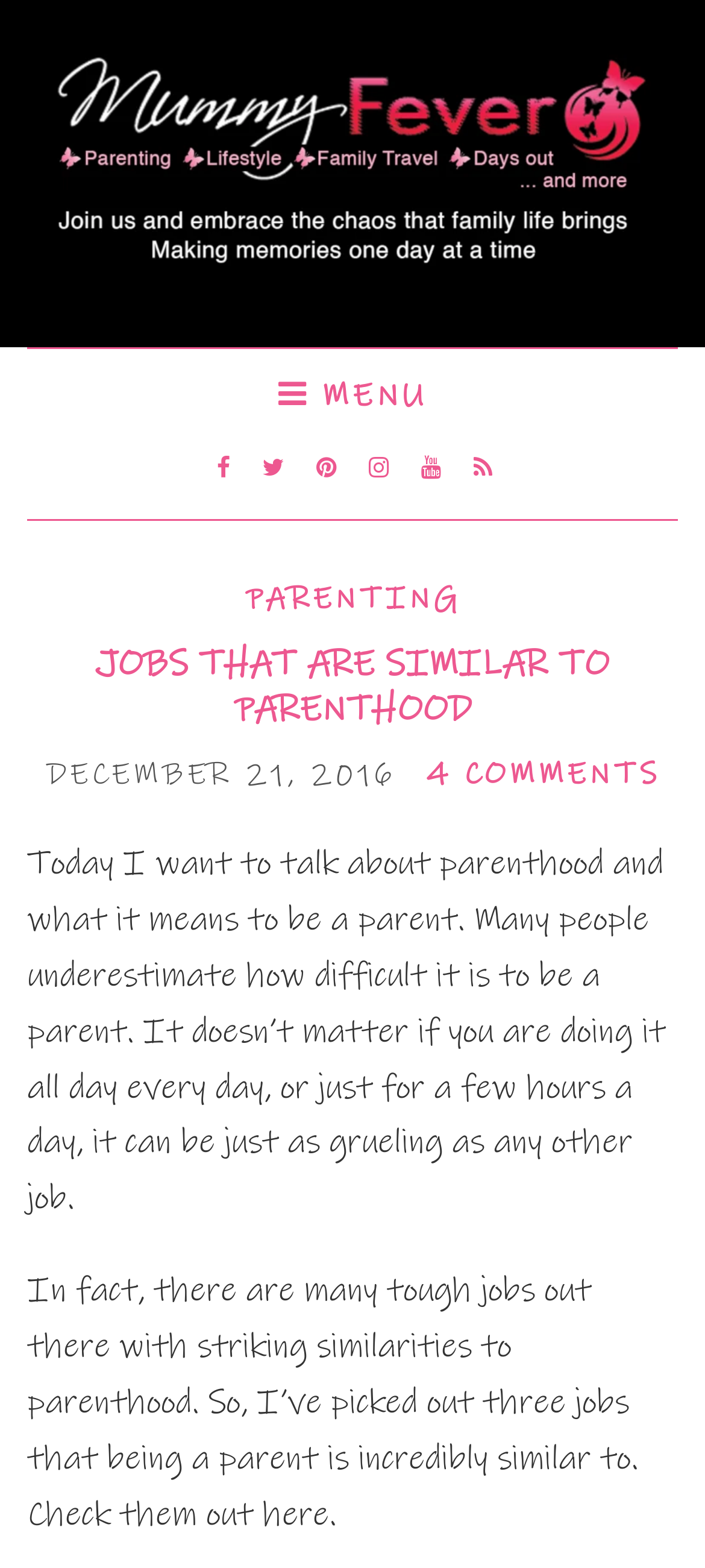Using a single word or phrase, answer the following question: 
What is the author's opinion about parenthood?

it can be just as grueling as any other job